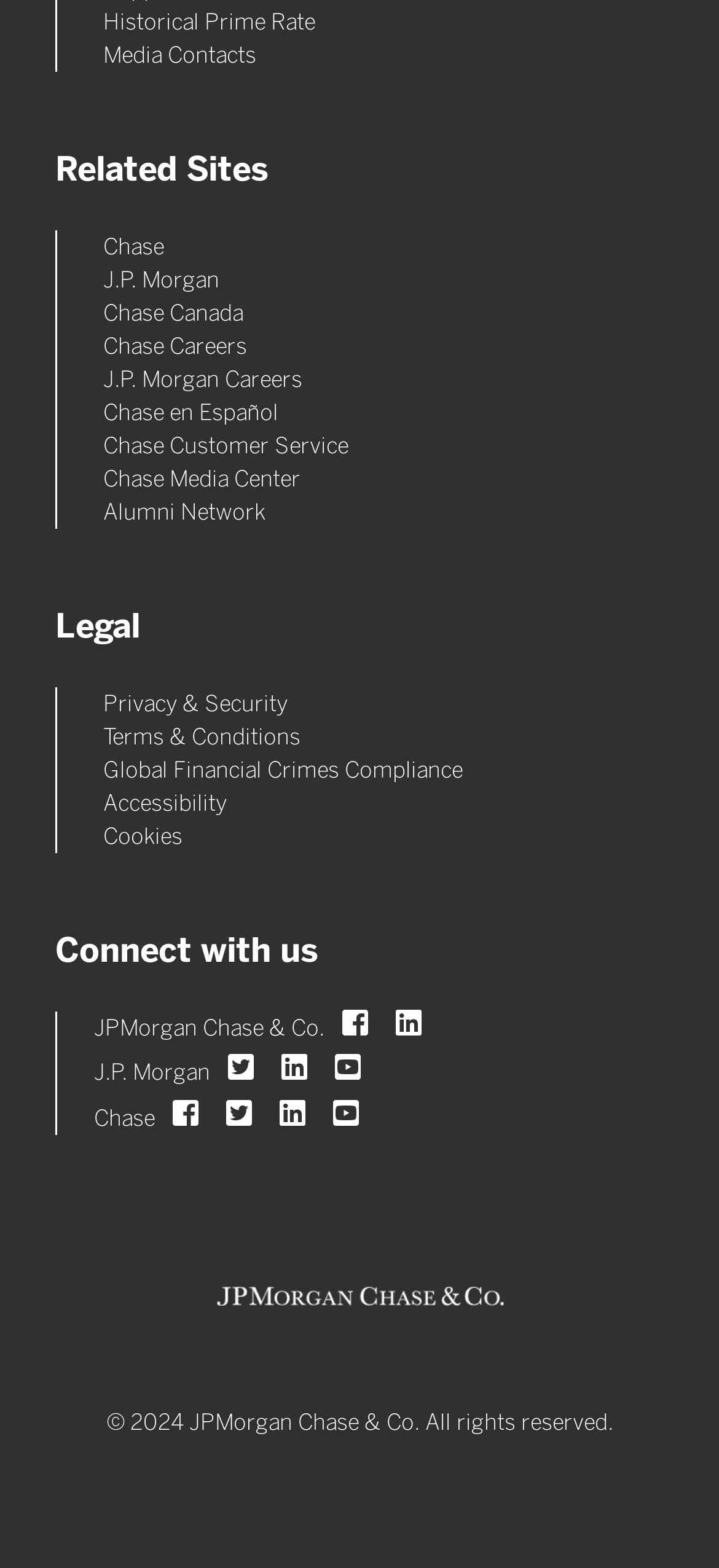What is the purpose of the link 'Chase Customer Service'?
Using the picture, provide a one-word or short phrase answer.

opens new window